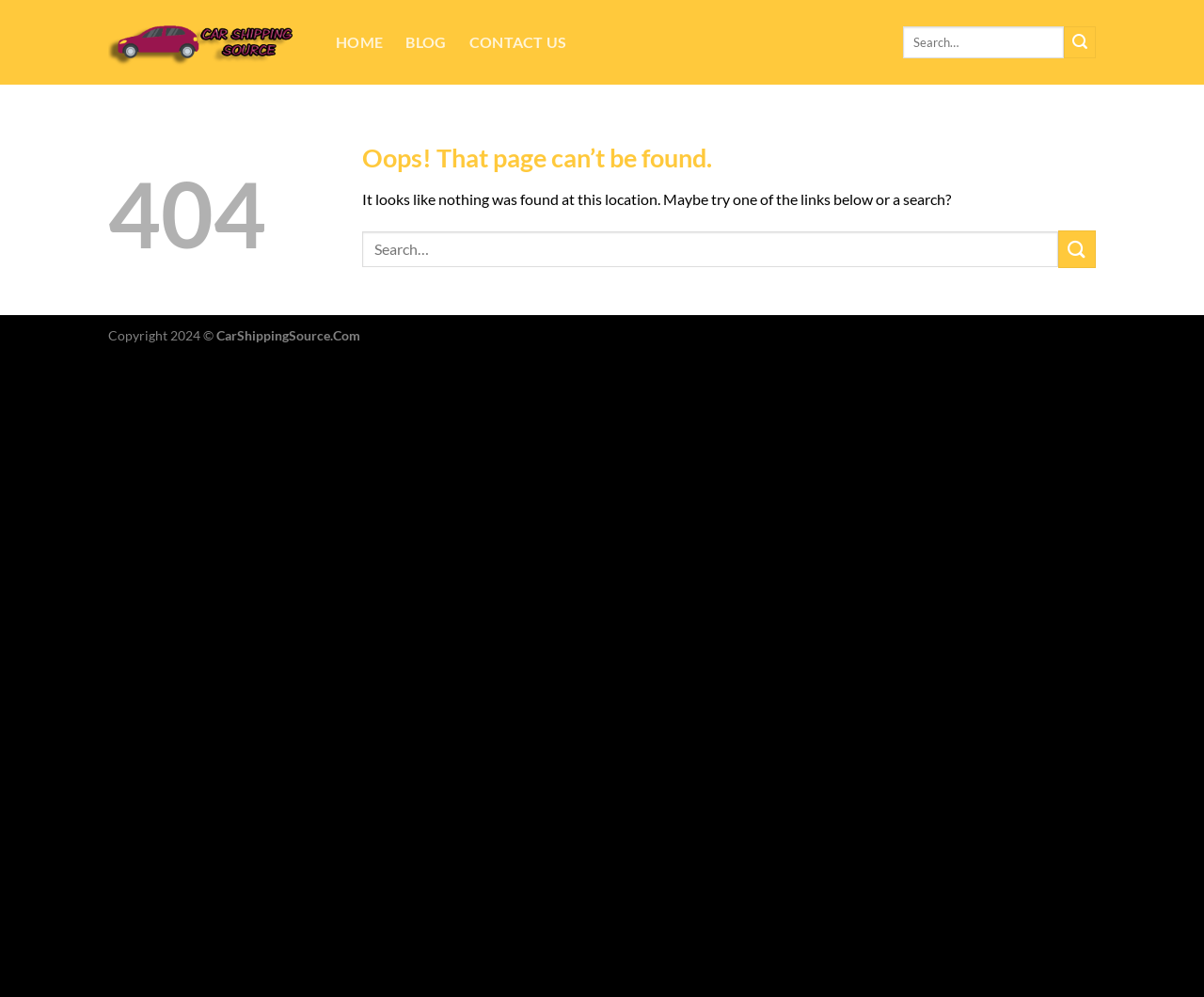Refer to the image and offer a detailed explanation in response to the question: What are the main navigation options?

The main navigation options are located at the top of the webpage, and they consist of three links: 'HOME', 'BLOG', and 'CONTACT US'. These links are likely to be the primary ways to navigate the website.